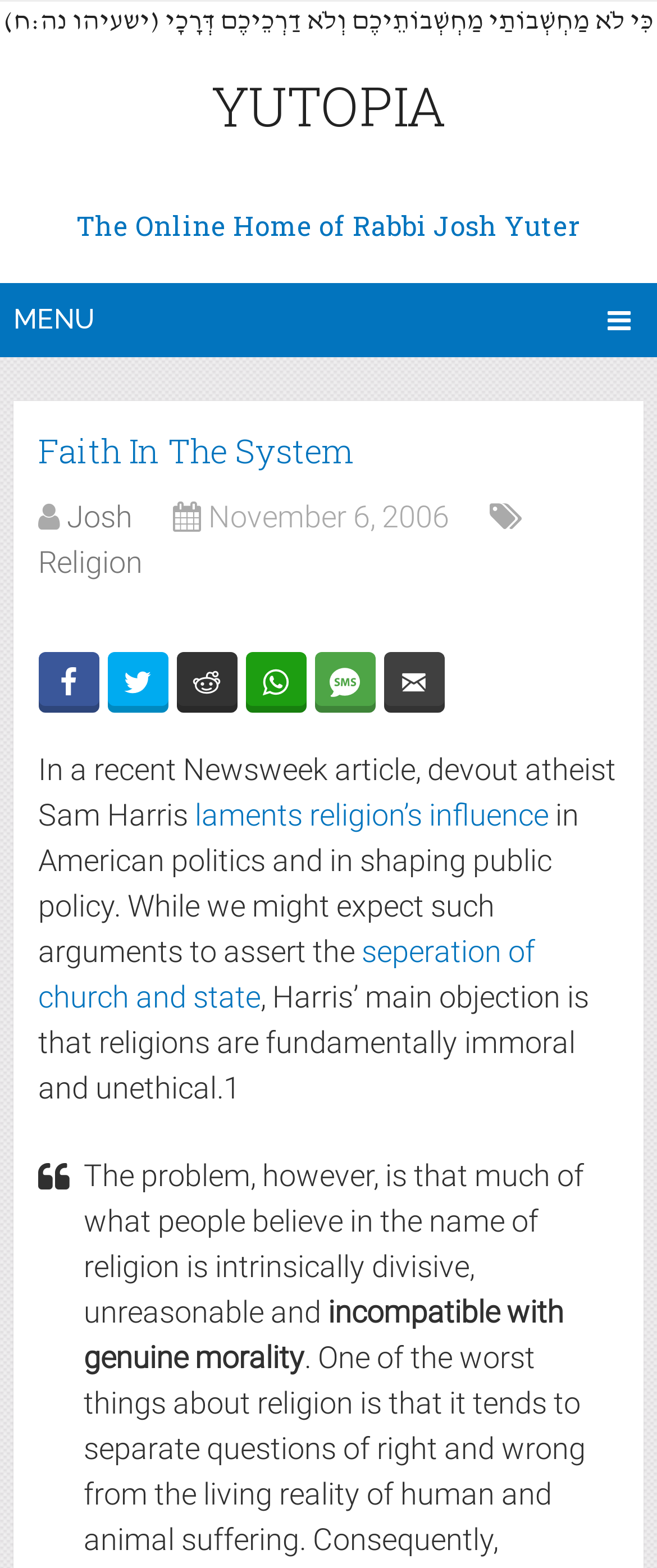Extract the bounding box coordinates of the UI element described: "Religion". Provide the coordinates in the format [left, top, right, bottom] with values ranging from 0 to 1.

[0.058, 0.347, 0.217, 0.369]